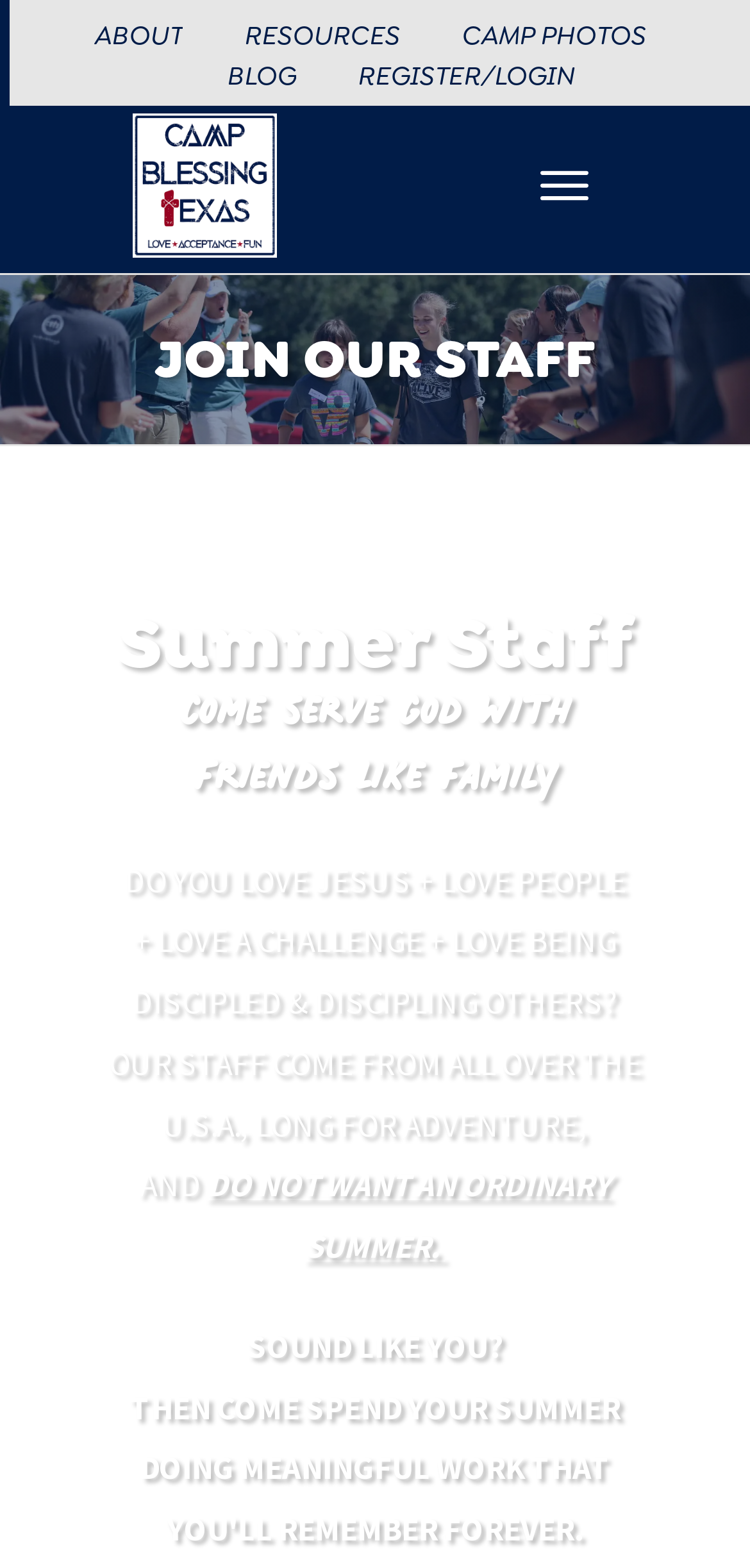What is the main theme of this webpage?
Look at the image and provide a detailed response to the question.

Based on the webpage content, it appears to be a Christian summer camp webpage, as it mentions serving God and loving Jesus. The tone and language used also suggest a religious and adventurous atmosphere.